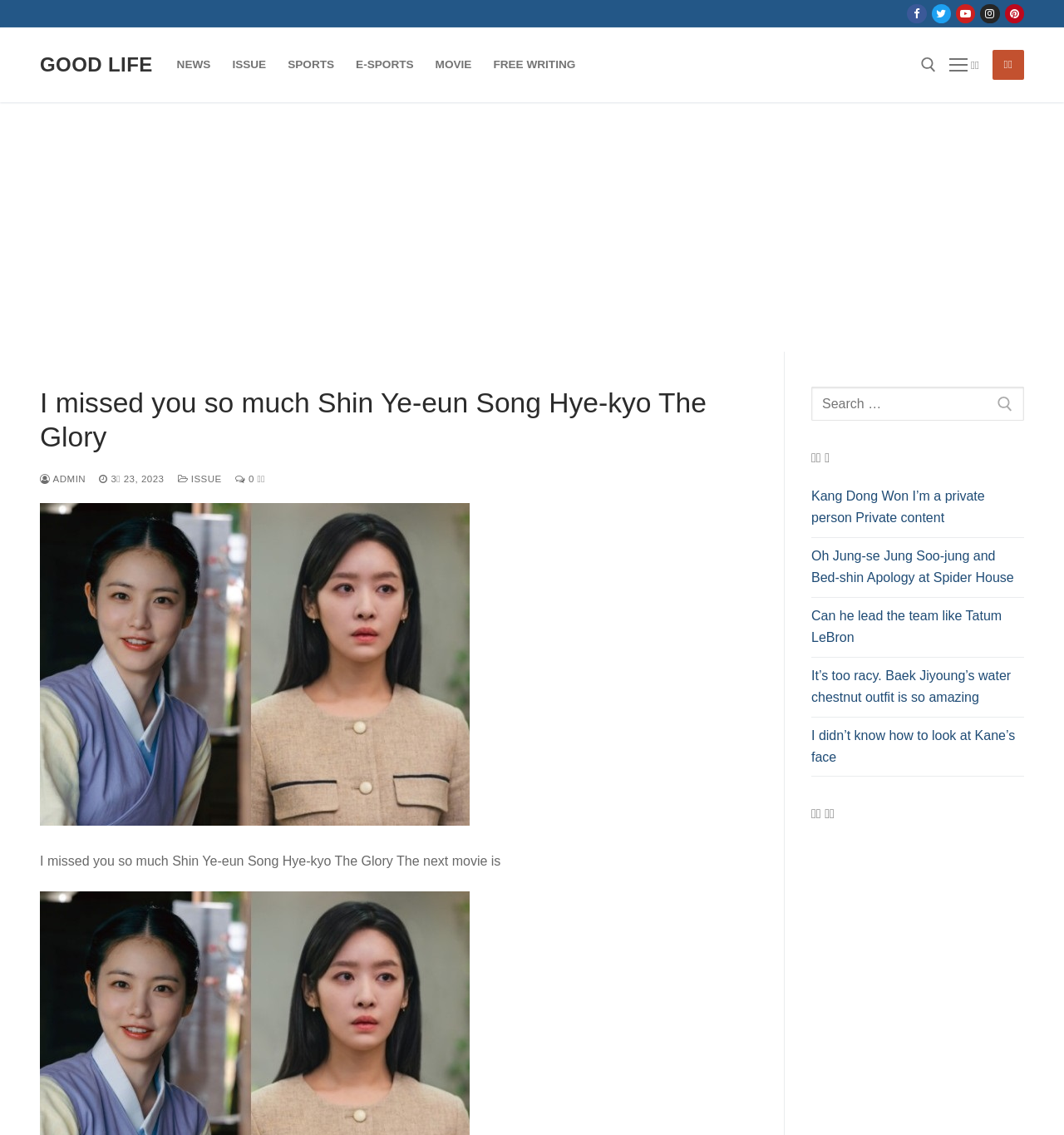Please provide a one-word or phrase answer to the question: 
What is the name of the movie mentioned in the article?

The Glory